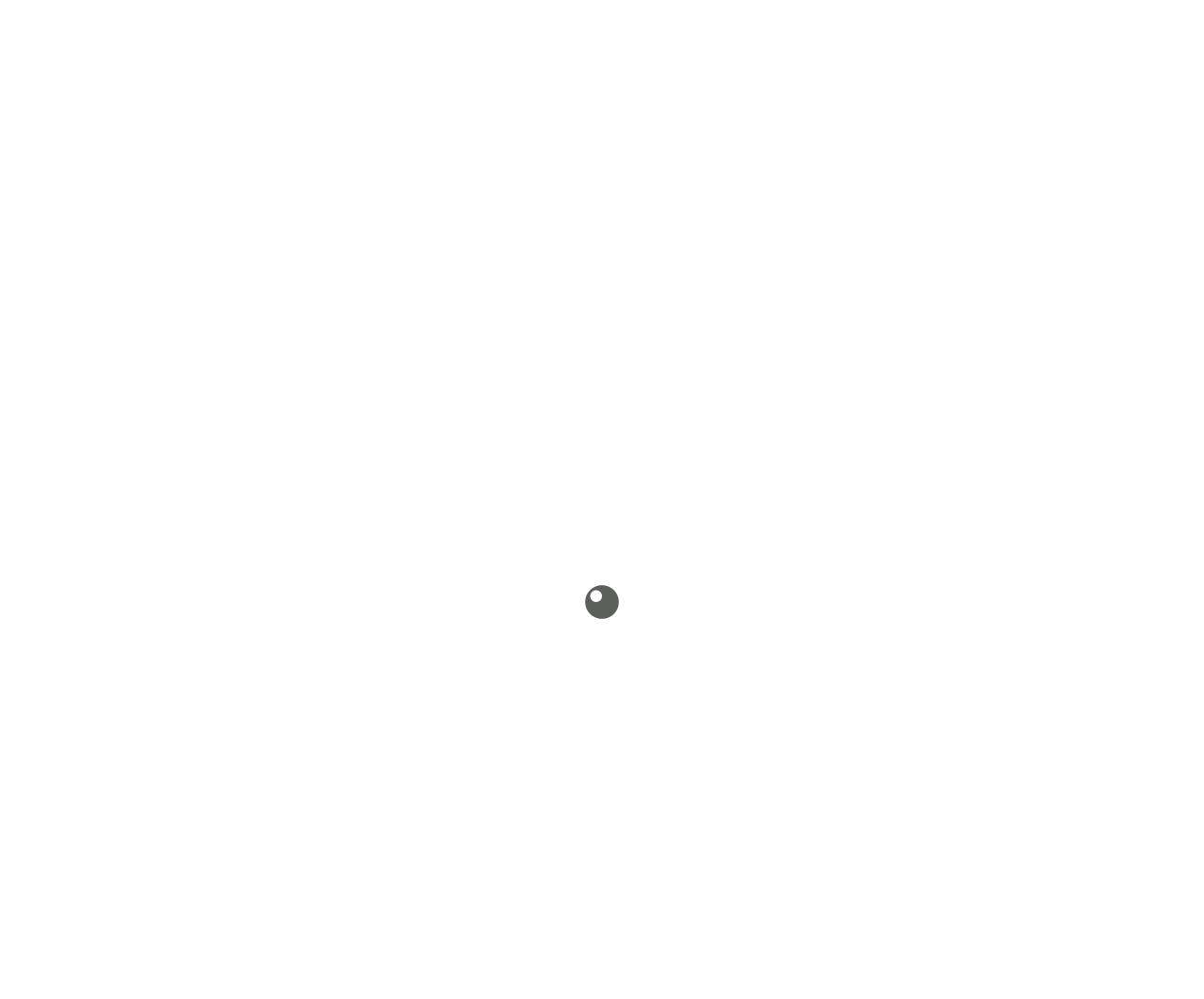Find the coordinates for the bounding box of the element with this description: "Advanced Training".

[0.493, 0.042, 0.611, 0.193]